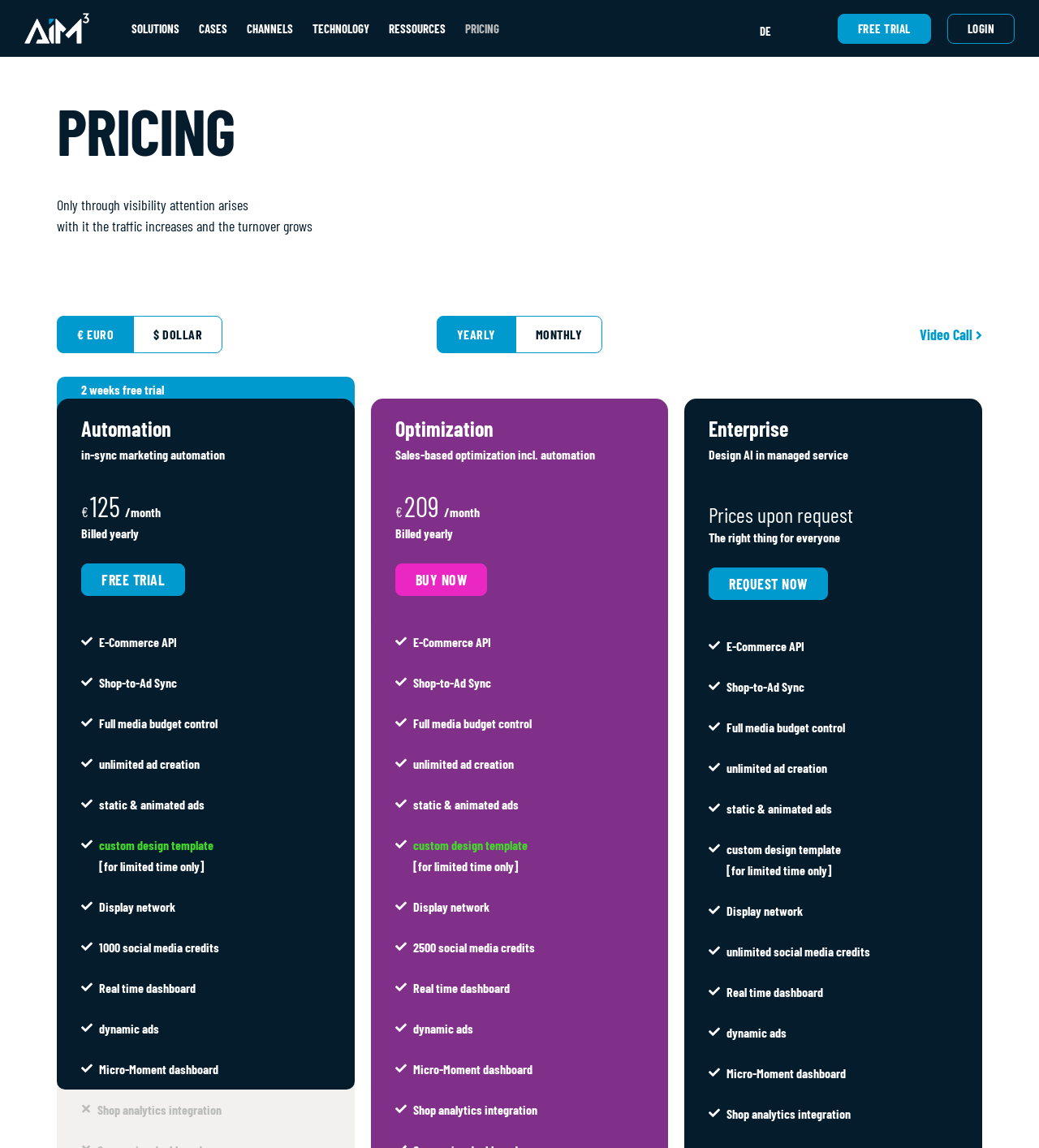Please identify the bounding box coordinates of the area that needs to be clicked to fulfill the following instruction: "Start a 'VIDEO CALL'."

[0.885, 0.282, 0.945, 0.301]